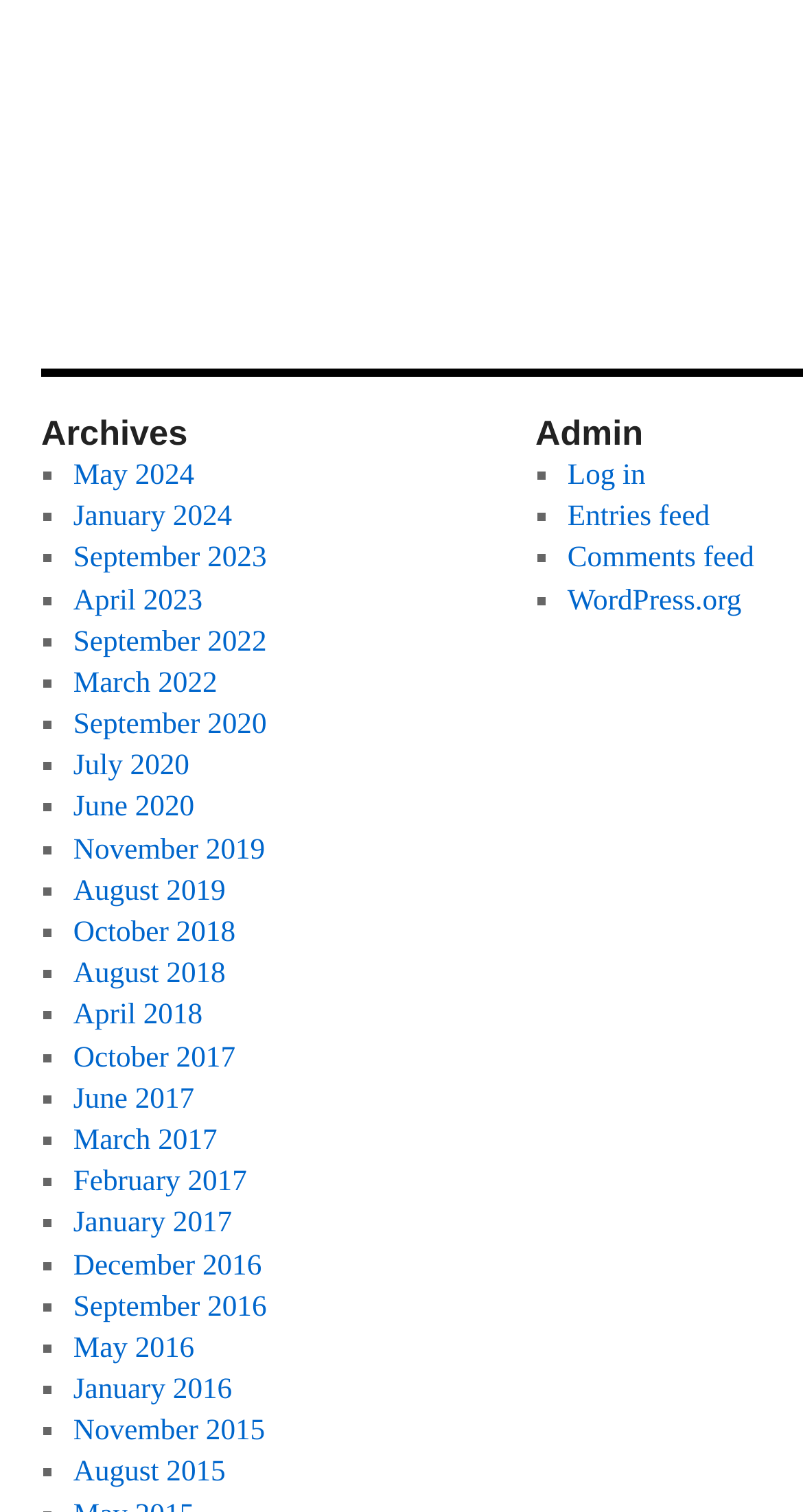Predict the bounding box coordinates of the UI element that matches this description: "February 2017". The coordinates should be in the format [left, top, right, bottom] with each value between 0 and 1.

[0.091, 0.823, 0.307, 0.844]